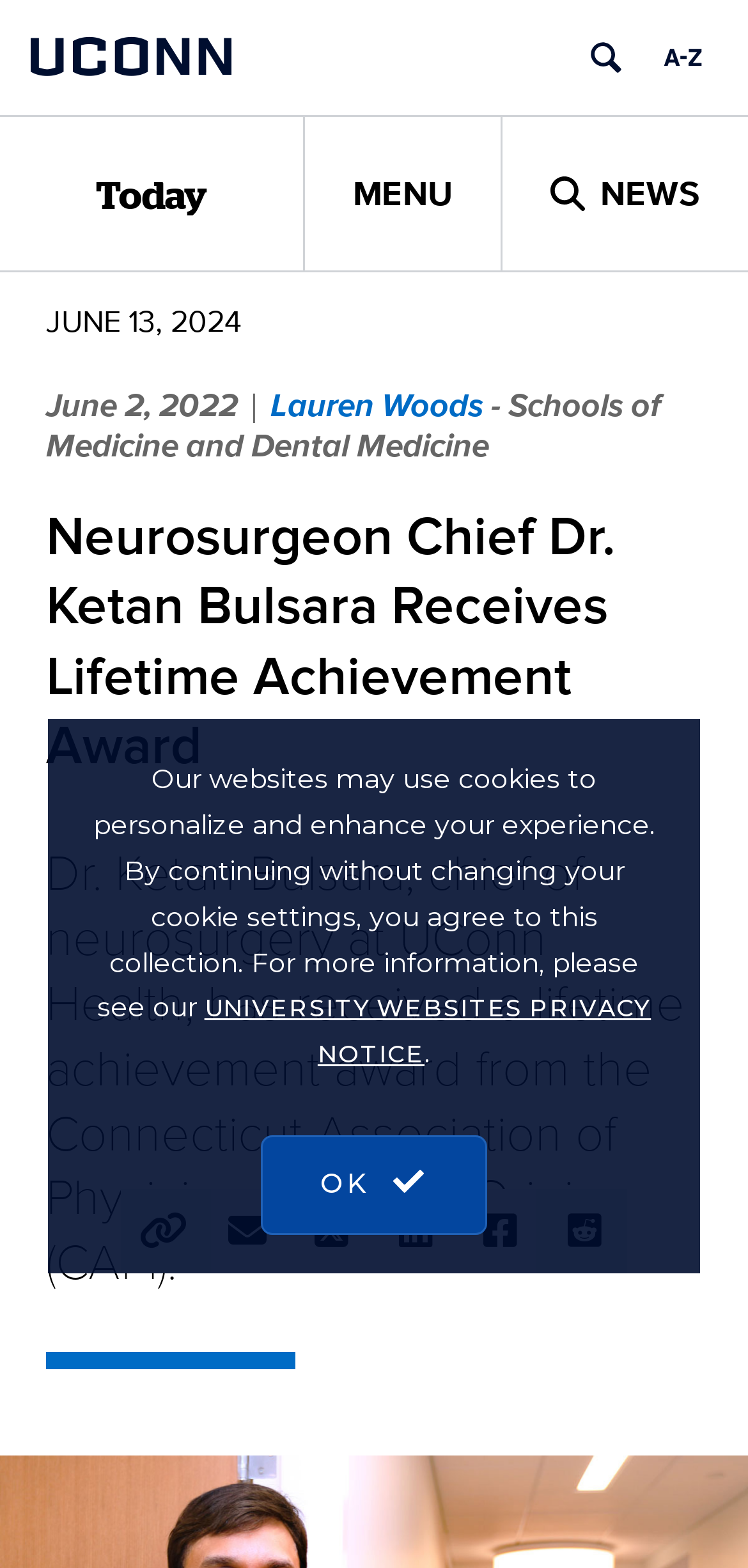Give an in-depth explanation of the webpage layout and content.

The webpage is about Dr. Ketan Bulsara, the chief of neurosurgery at UConn Health, receiving a lifetime achievement award from the Connecticut Association of Physicians of Indian Origin. 

At the top of the page, there is a notification bar with a message about cookies and a link to the UNIVERSITY WEBSITES PRIVACY NOTICE. Below this, there is an "accept cookies" button accompanied by an OK button and a small image.

The main navigation menu is located at the top right corner of the page, with links to search the University of Connecticut, an A to Z Index, and a MENU link. 

To the left of the navigation menu, there is a heading that reads "Today" with a link to the same. Below this, there are two links, "MENU" and "NEWS", with a small image to the right of the "NEWS" link.

The main content of the page is divided into two sections. The top section displays the date "JUNE 13, 2024" and below it, there is a smaller date "June 2, 2022", a vertical line, and a link to the author "Lauren Woods". 

The main article is headed by a title "Neurosurgeon Chief Dr. Ketan Bulsara Receives Lifetime Achievement Award" and is followed by a paragraph of text describing the award. Below the article, there are several social media links represented by icons.